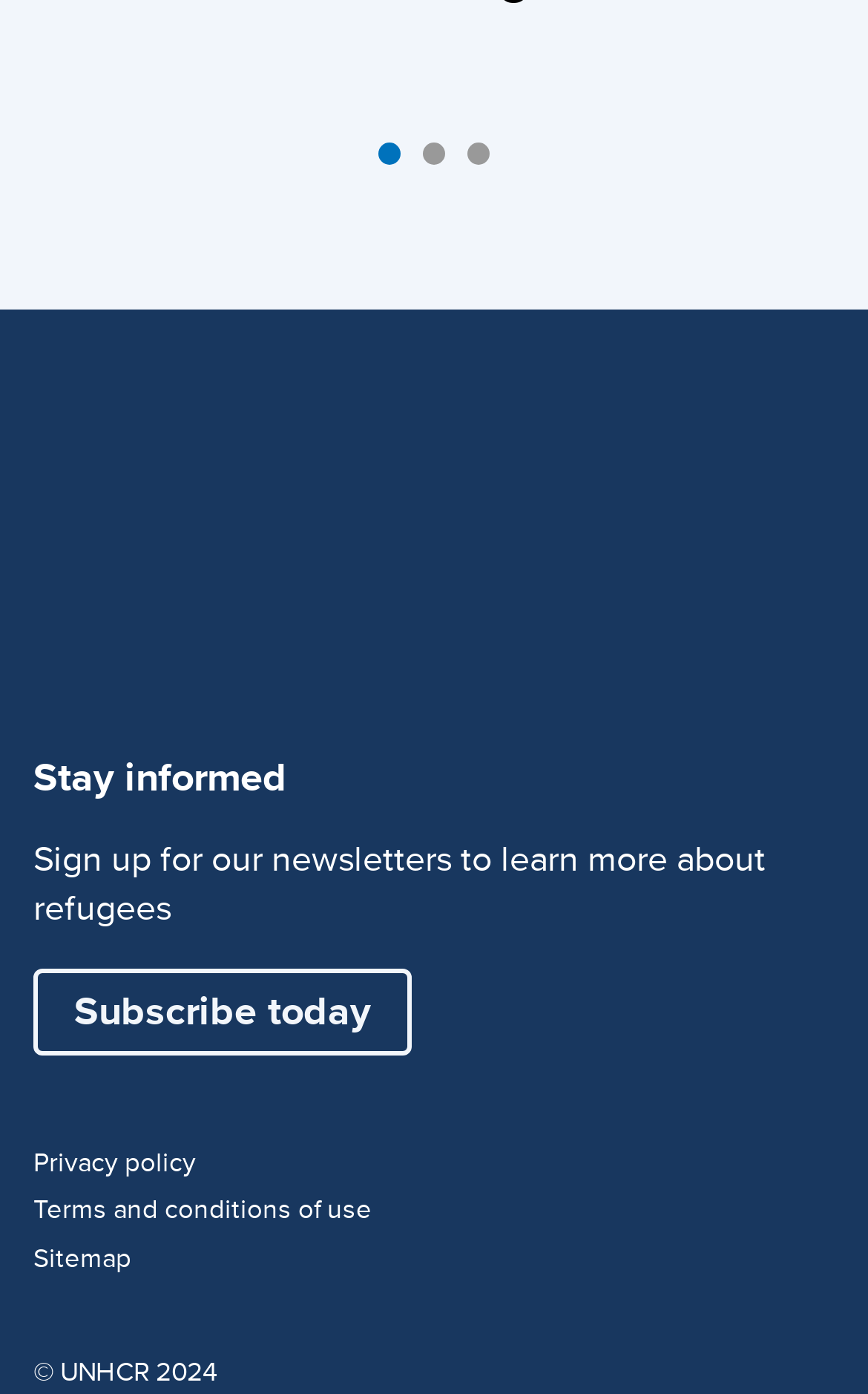Please specify the bounding box coordinates for the clickable region that will help you carry out the instruction: "Click the GCR Logo".

[0.038, 0.352, 0.962, 0.389]